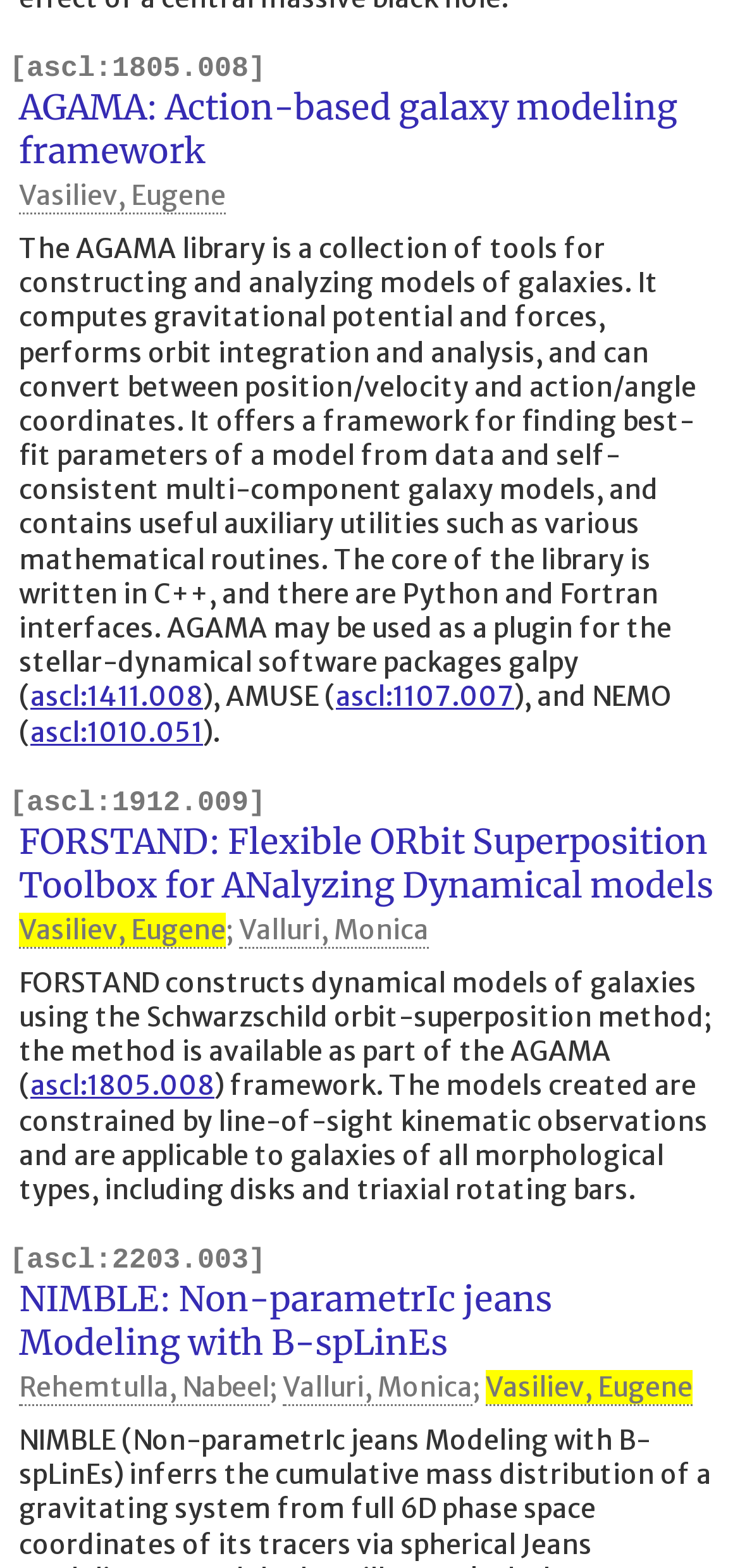What is the method used by FORSTAND?
Please answer using one word or phrase, based on the screenshot.

Schwarzschild orbit-superposition method